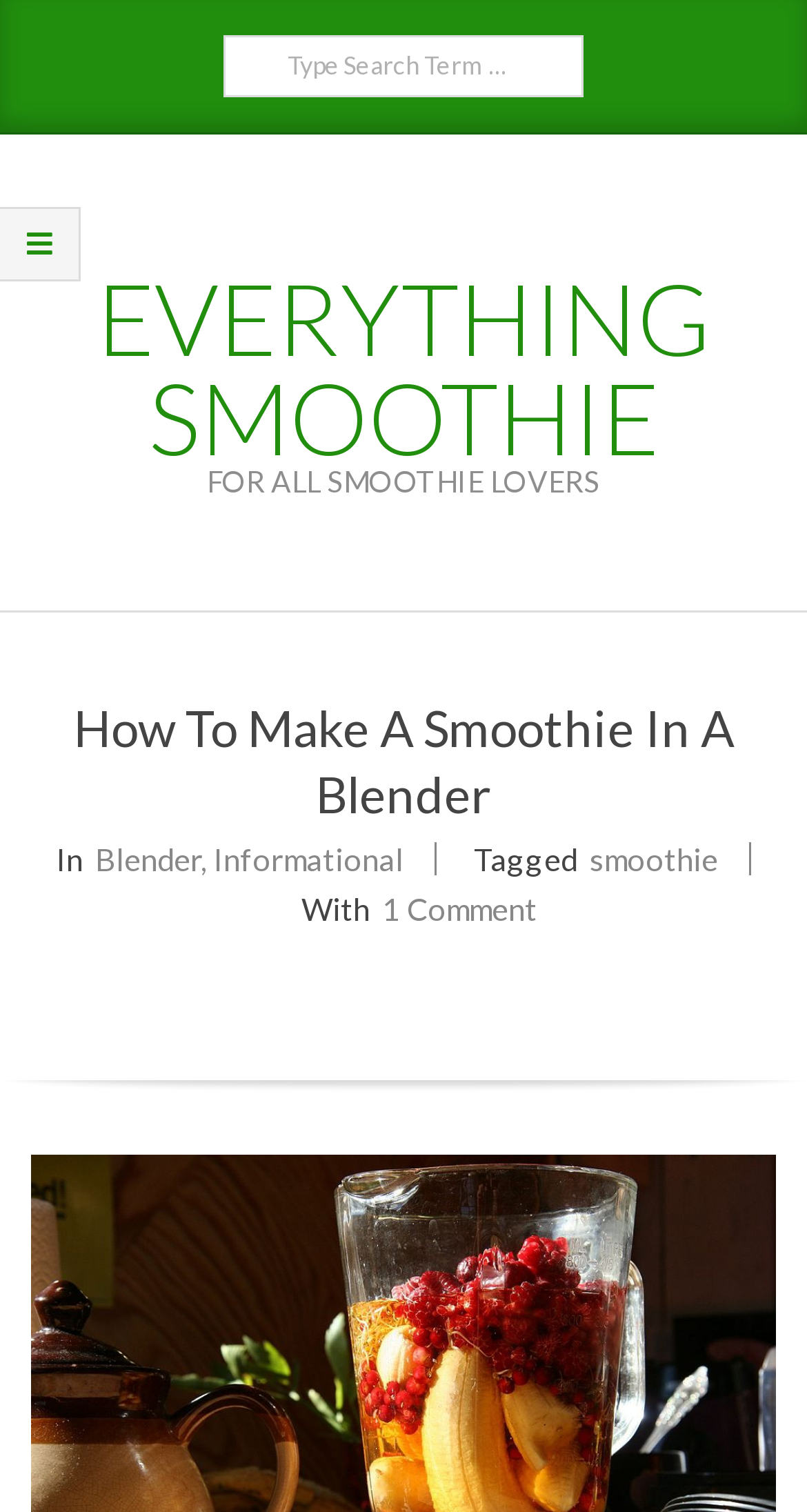Locate the primary headline on the webpage and provide its text.

How To Make A Smoothie In A Blender